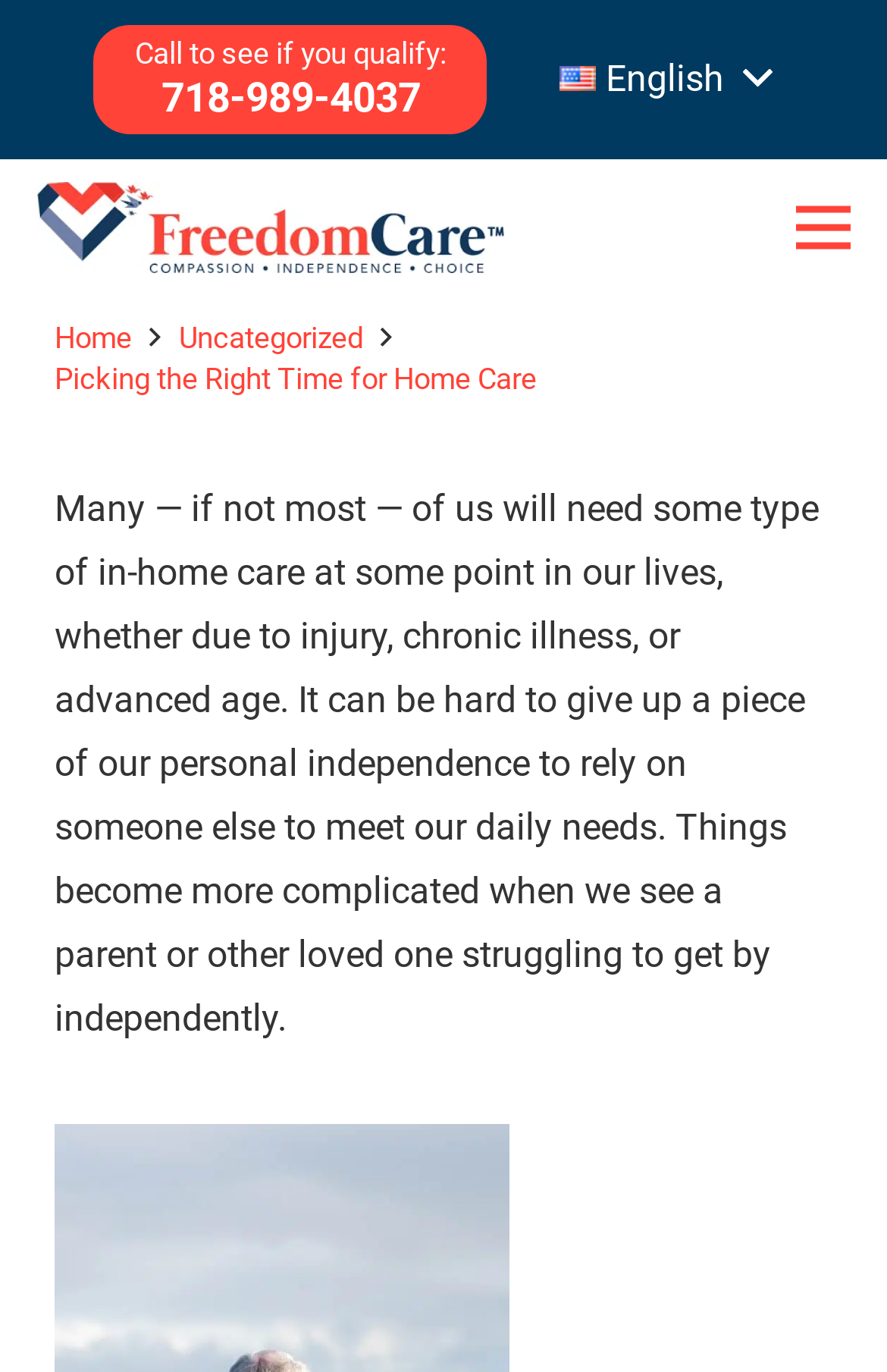What is the name of the logo?
Please give a detailed and thorough answer to the question, covering all relevant points.

I found the logo name by looking at the image element with the description 'FreedomCare Logo' which is located near the 'Logo' link element.